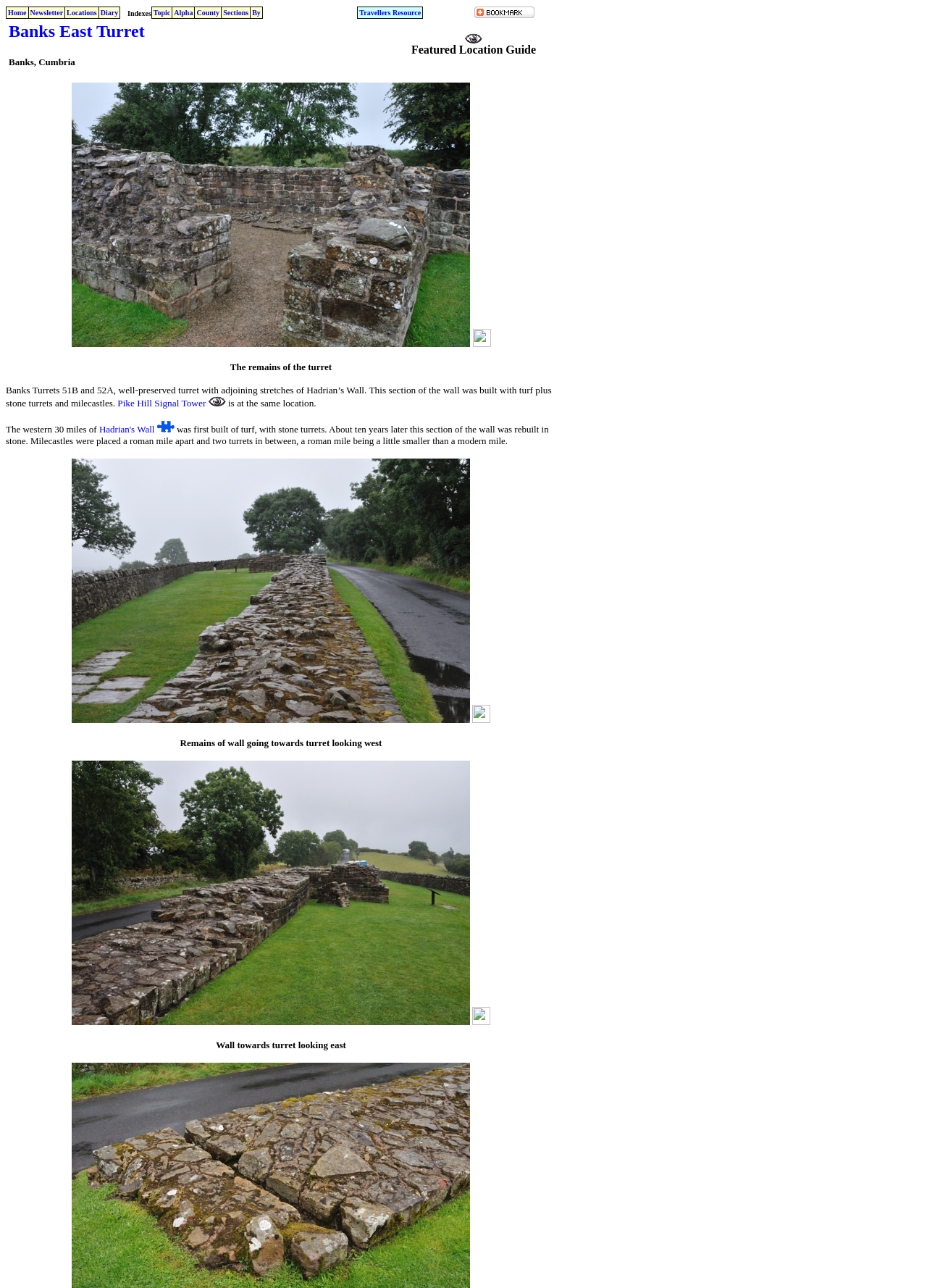How many turrets are there between two milecastles?
From the details in the image, provide a complete and detailed answer to the question.

I found the answer by reading the text on the webpage, which explains that milecastles were placed a roman mile apart, with two turrets in between. This suggests that there are two turrets between two milecastles.